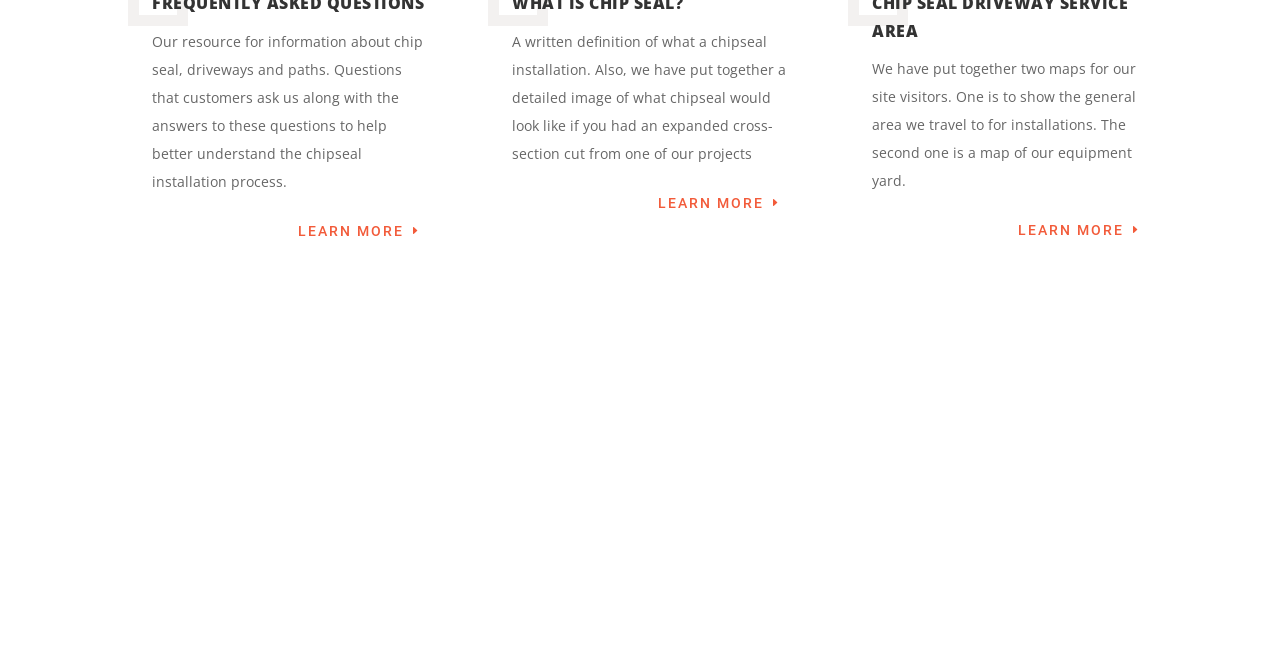Please determine the bounding box coordinates for the element with the description: "Contact Chipseal Driveway".

[0.138, 0.673, 0.329, 0.707]